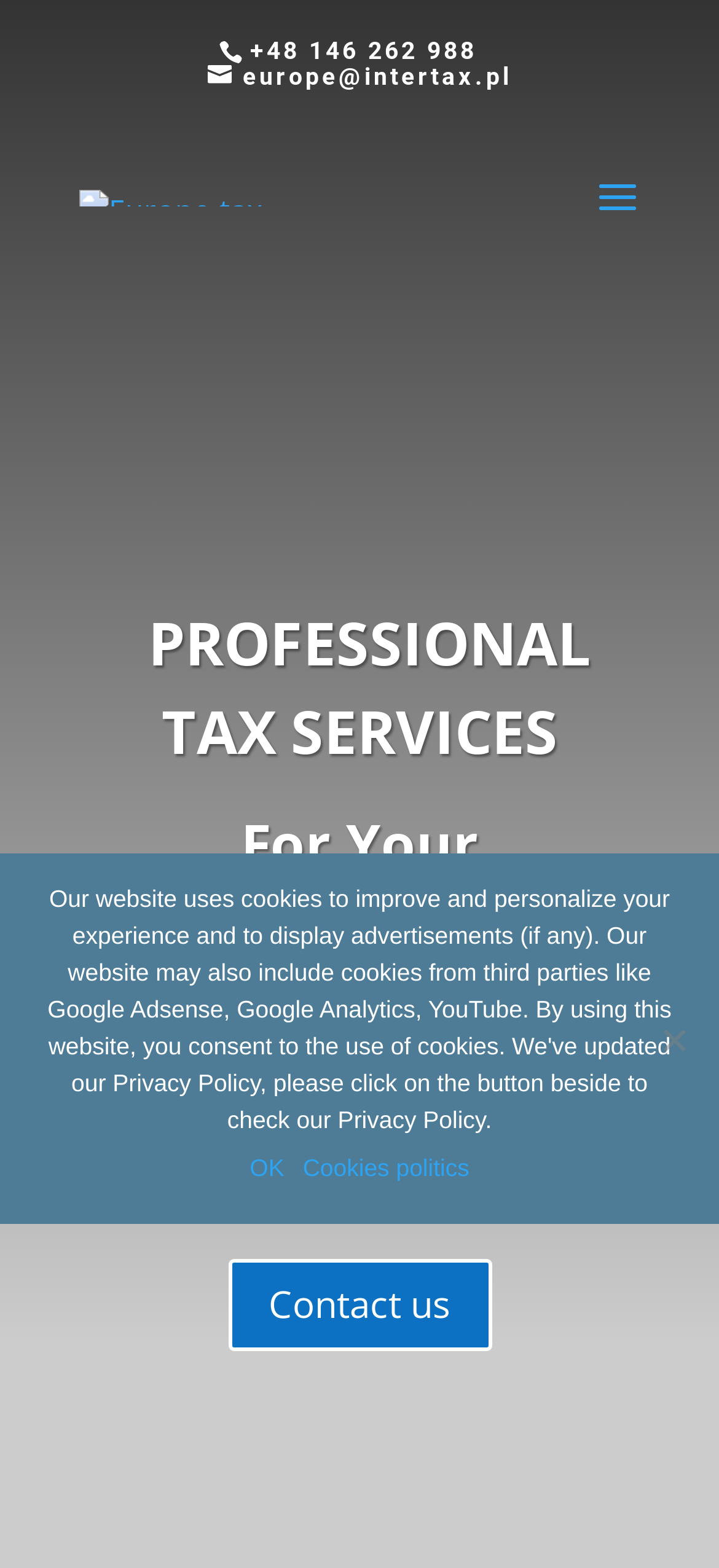Provide the bounding box coordinates of the UI element that matches the description: "OK".

[0.347, 0.734, 0.395, 0.757]